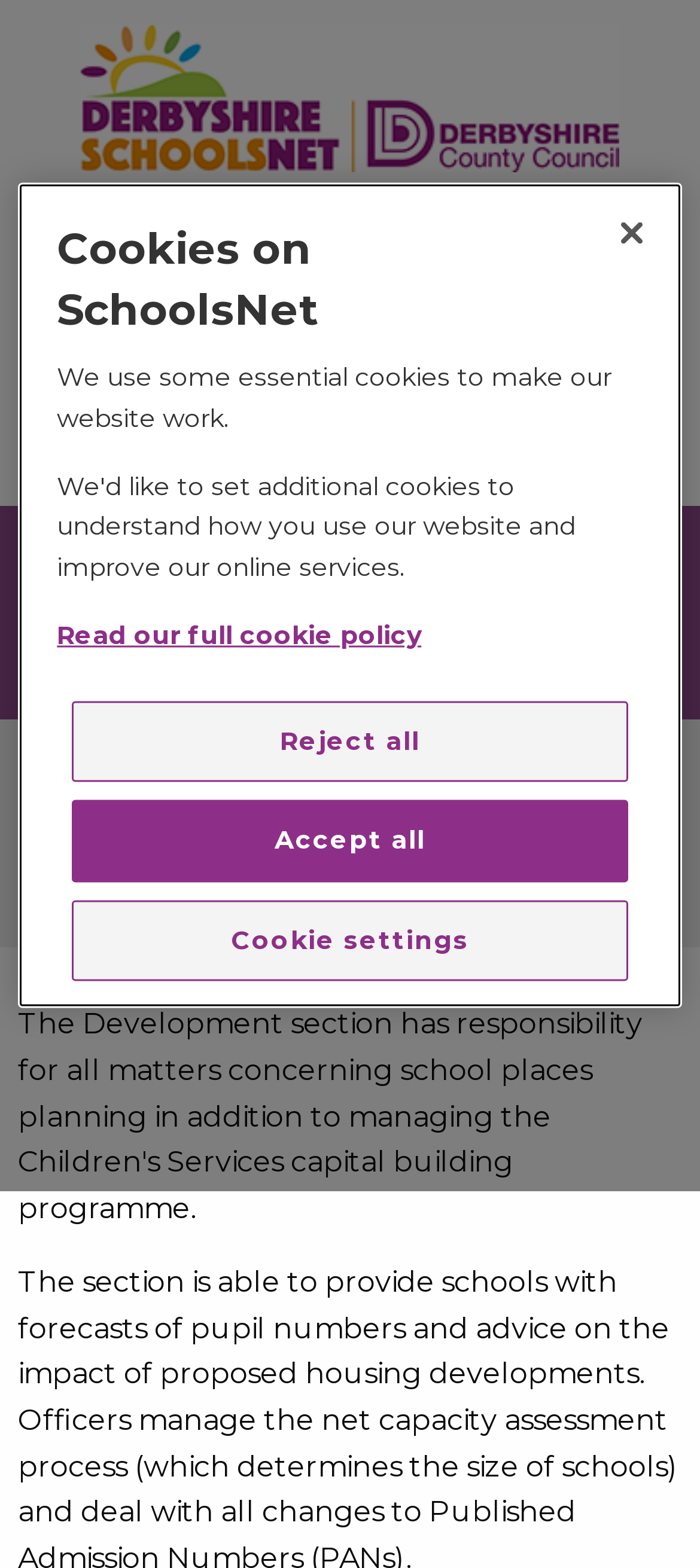Find and specify the bounding box coordinates that correspond to the clickable region for the instruction: "Search for something".

[0.036, 0.242, 0.964, 0.306]